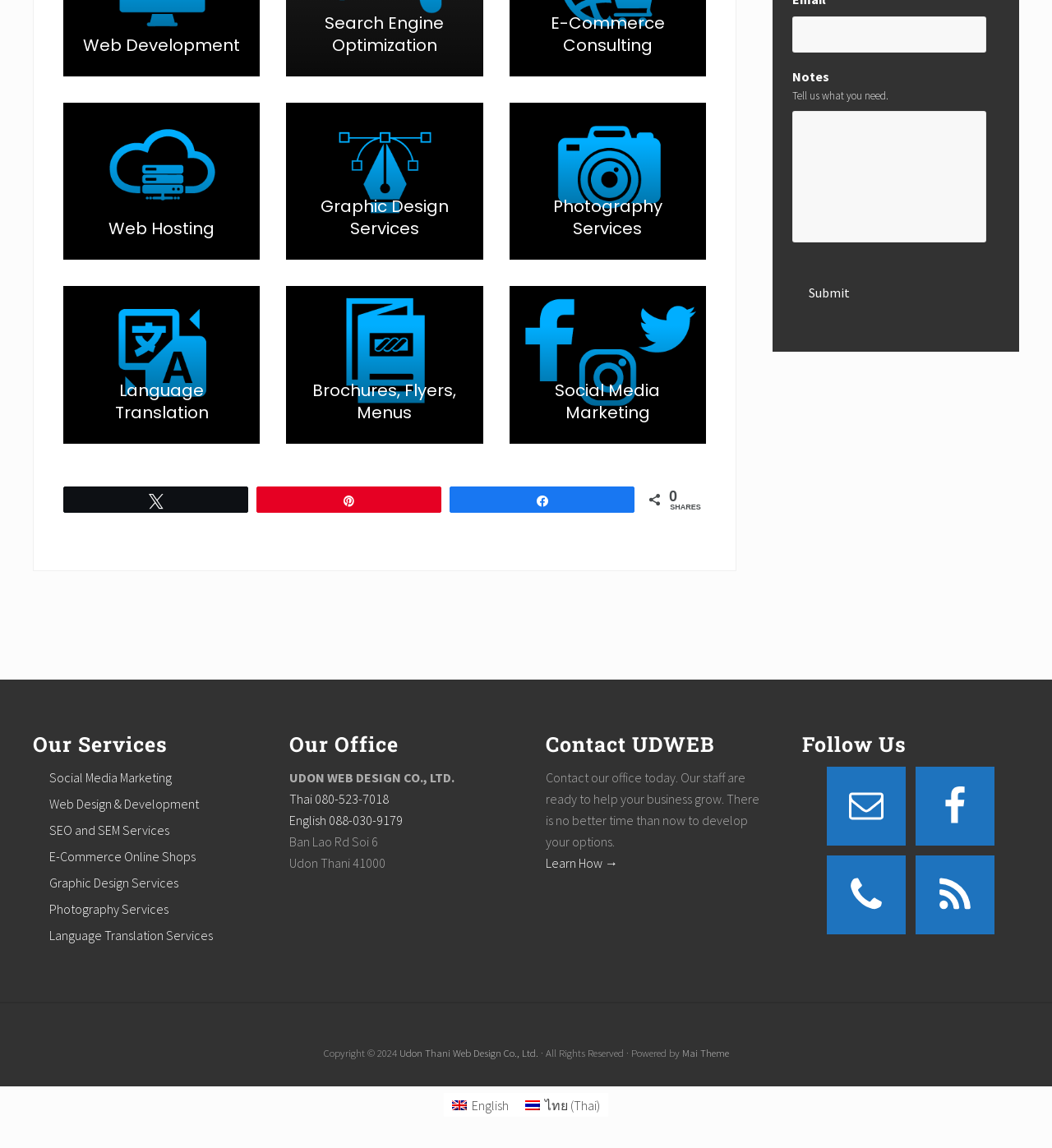Please locate the bounding box coordinates of the element that needs to be clicked to achieve the following instruction: "Follow on Facebook". The coordinates should be four float numbers between 0 and 1, i.e., [left, top, right, bottom].

[0.87, 0.668, 0.945, 0.737]